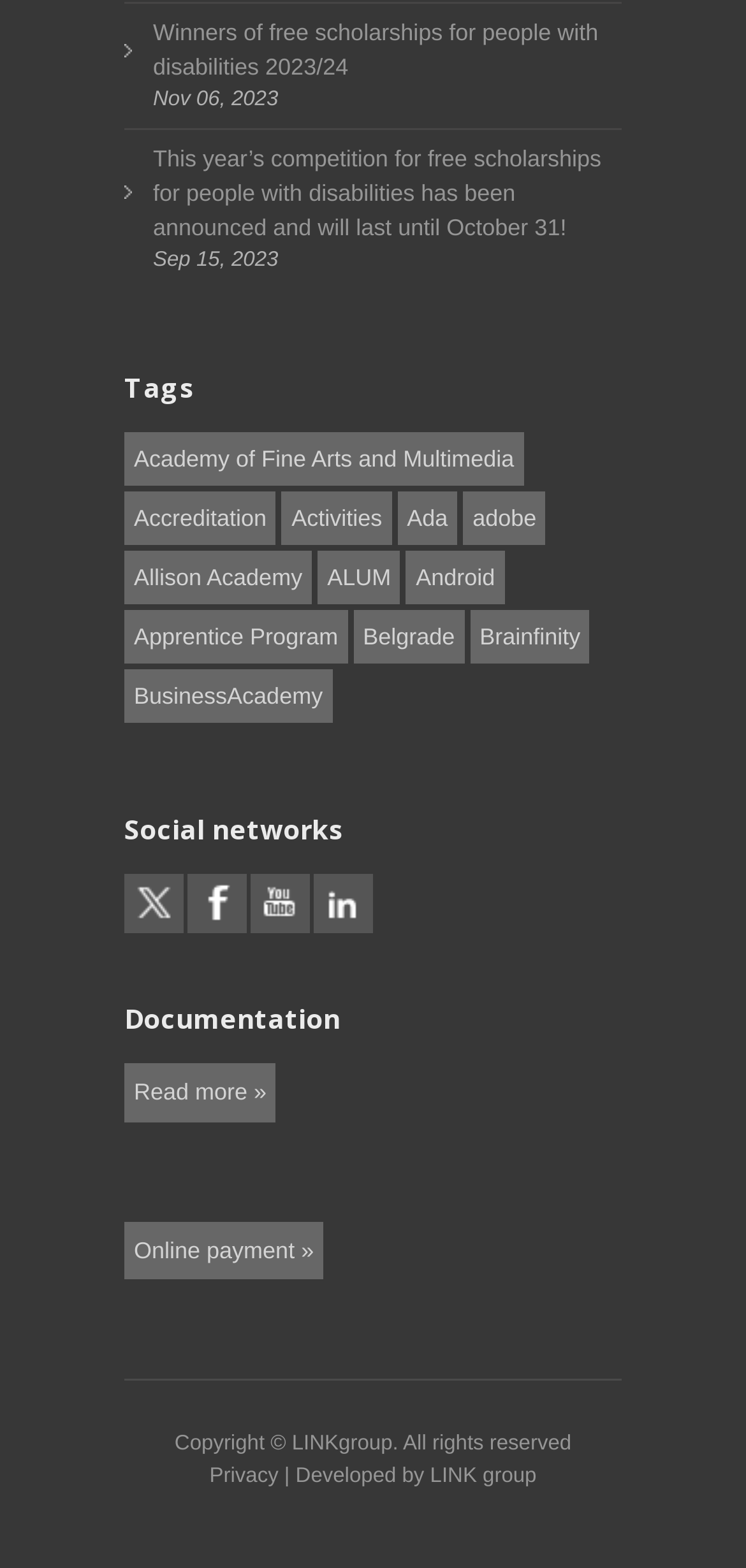Determine the bounding box coordinates of the clickable area required to perform the following instruction: "View tags related to Academy of Fine Arts and Multimedia". The coordinates should be represented as four float numbers between 0 and 1: [left, top, right, bottom].

[0.167, 0.276, 0.702, 0.31]